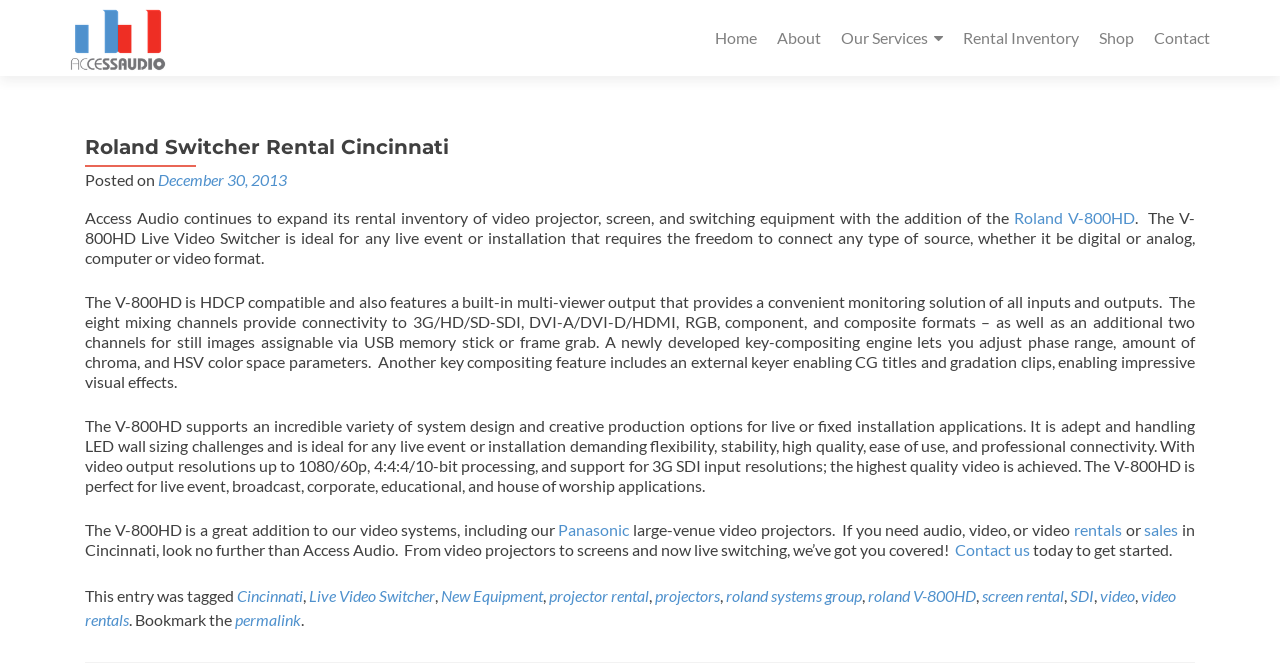Specify the bounding box coordinates of the area to click in order to follow the given instruction: "Click on 'Contact us'."

[0.746, 0.812, 0.805, 0.841]